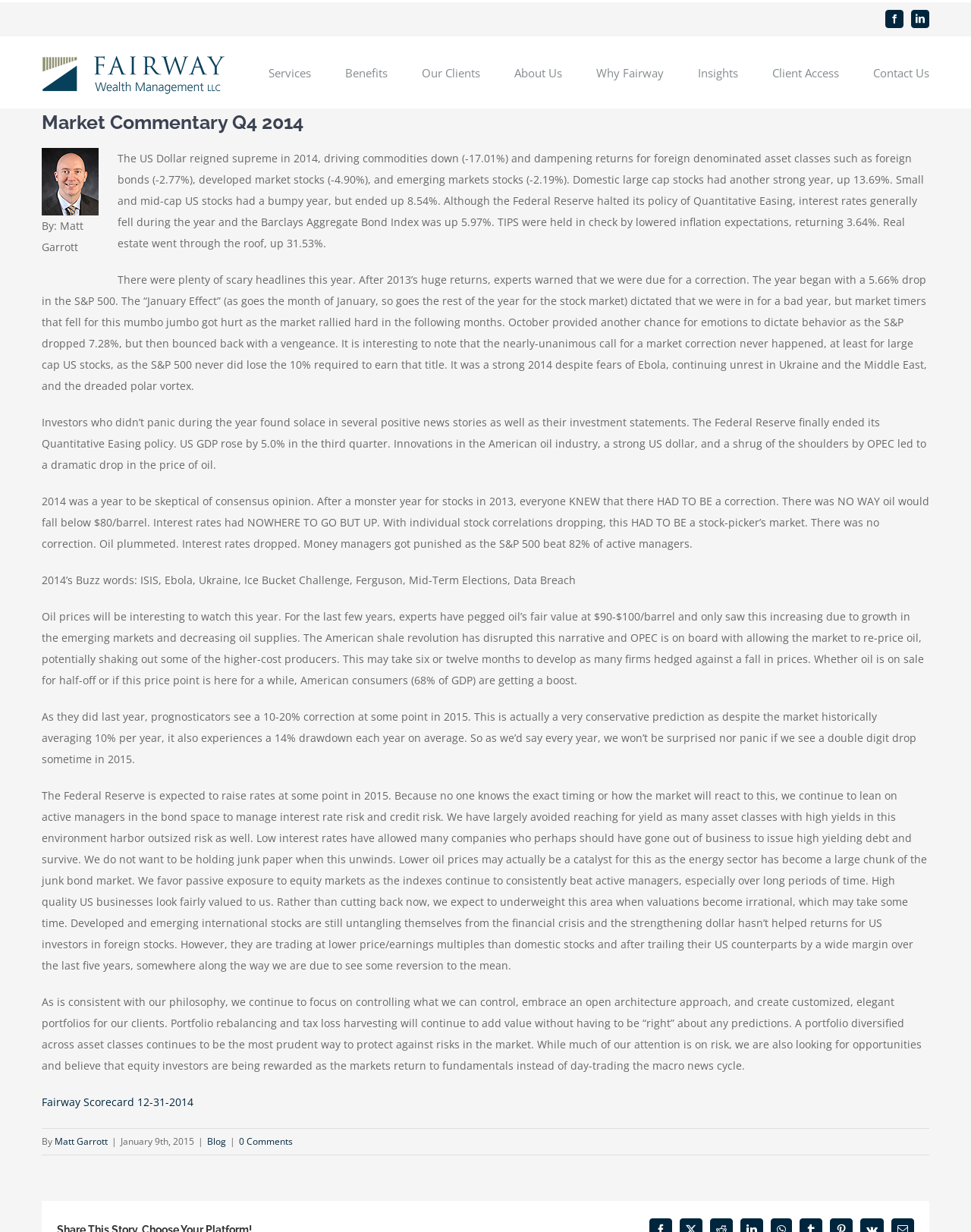Provide a one-word or one-phrase answer to the question:
What is the address of the company?

6055 Rockside Woods Boulevard, Suite 330, Independence, OH 44131-2317